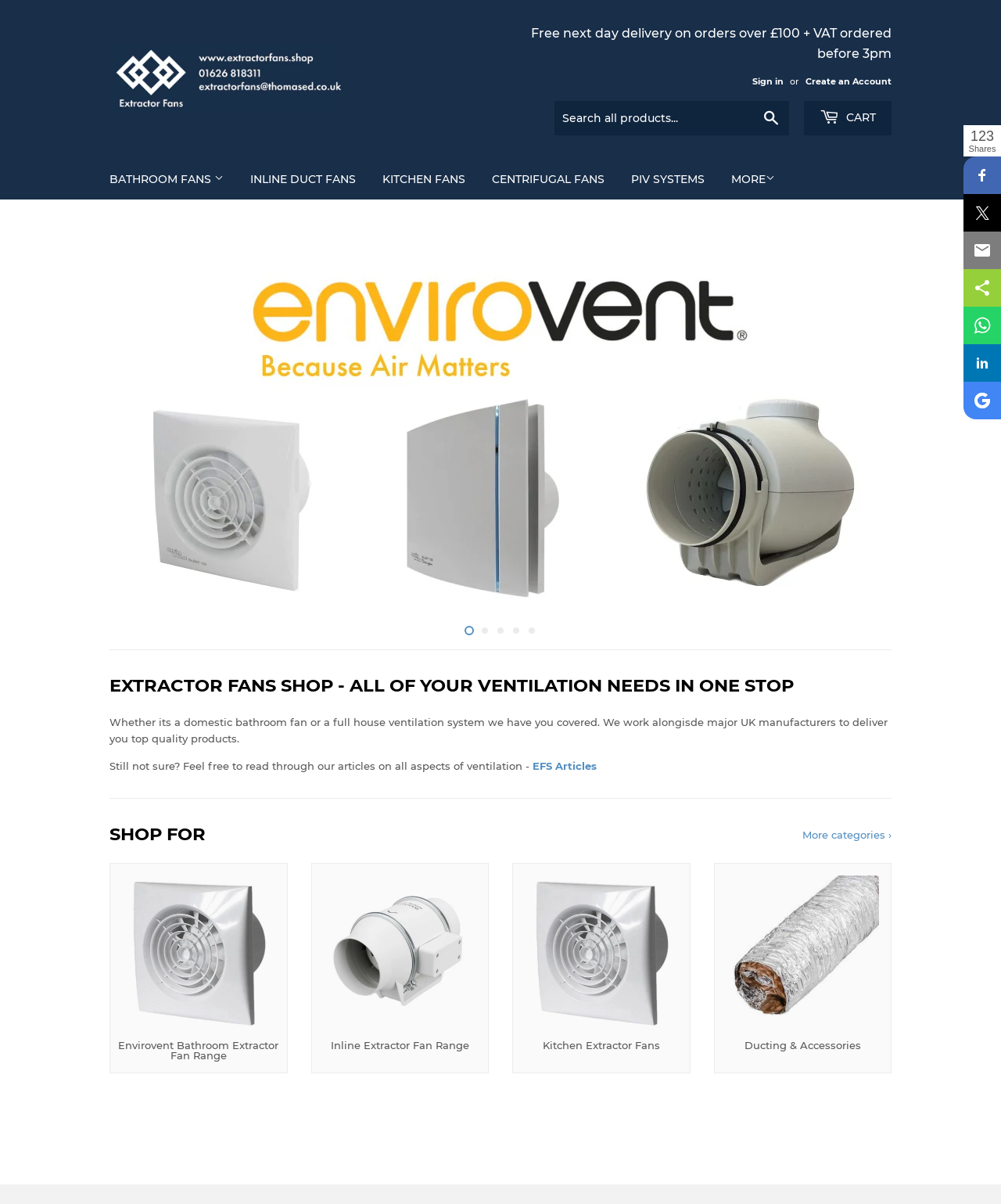Give a concise answer using one word or a phrase to the following question:
What is the first category of extractor fans?

BATHROOM FANS